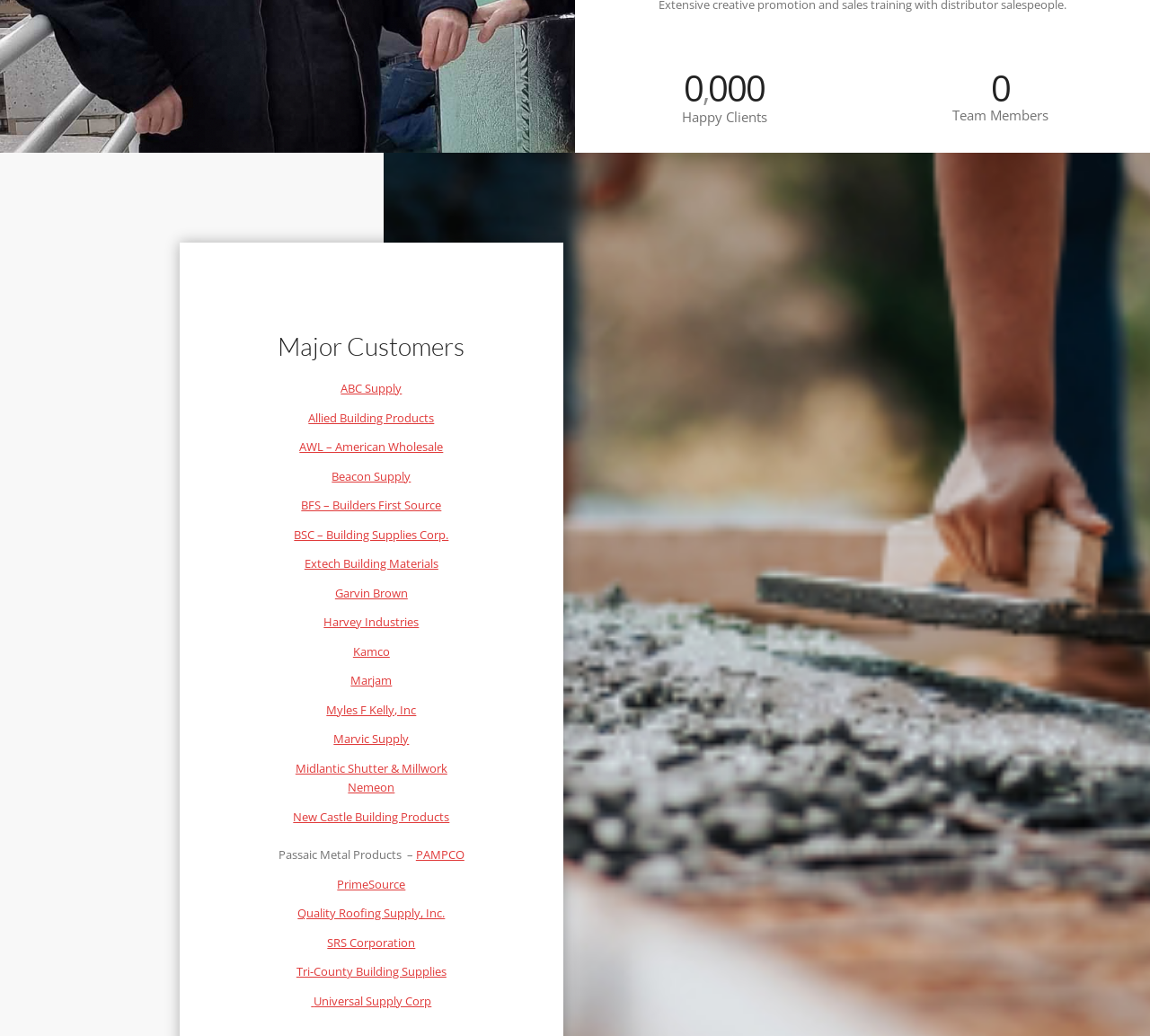Identify the bounding box coordinates for the element you need to click to achieve the following task: "Click on ABC Supply". Provide the bounding box coordinates as four float numbers between 0 and 1, in the form [left, top, right, bottom].

[0.296, 0.367, 0.349, 0.383]